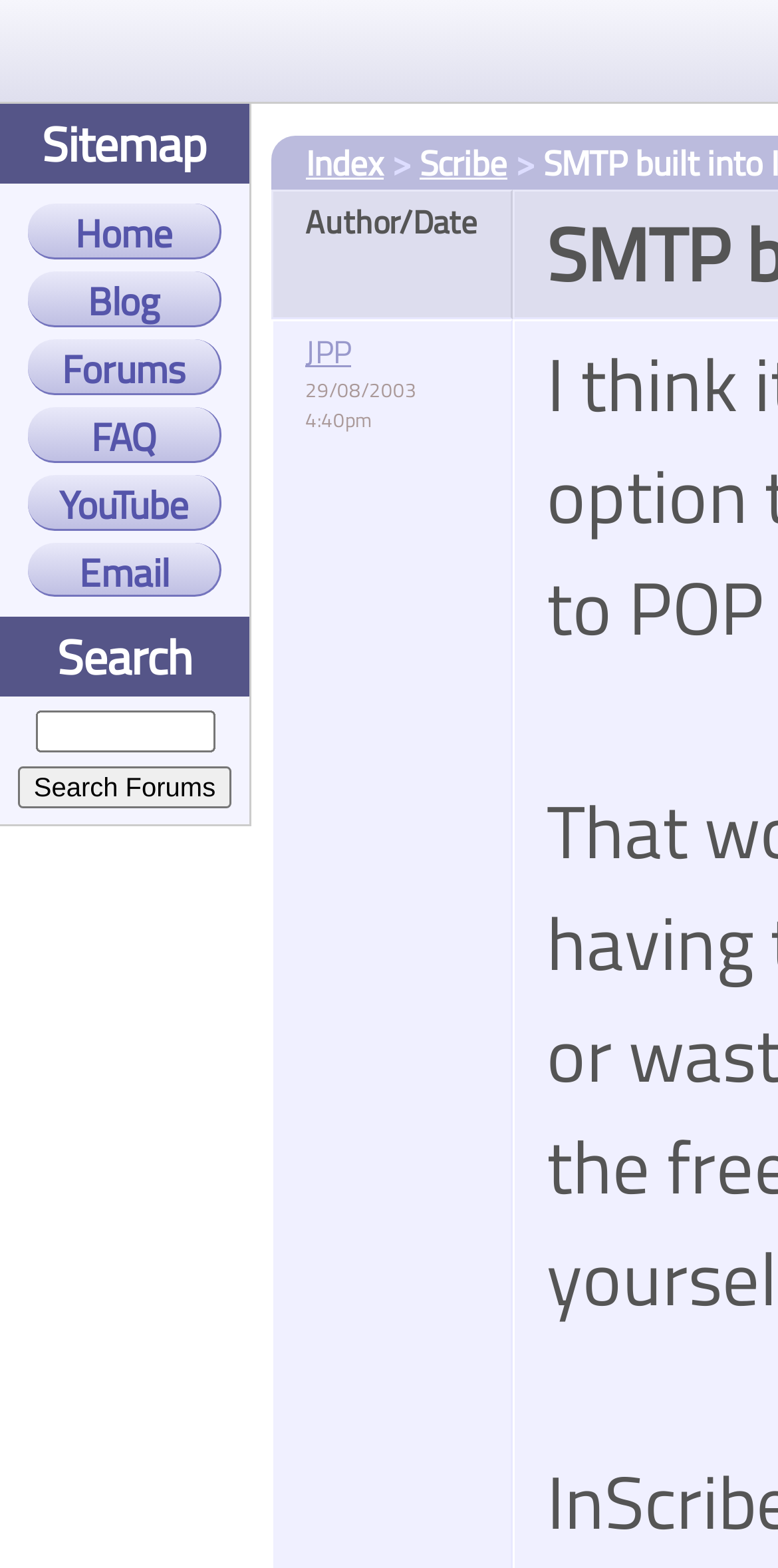Give a detailed explanation of the elements present on the webpage.

The webpage is titled "MemeCode - Post" and has a navigation menu at the top with several links, including "Home", "Blog", "Forums", "FAQ", "YouTube", and "Email". These links are aligned horizontally and positioned near the top of the page.

Below the navigation menu, there is a heading titled "Sitemap" and another heading titled "Search" which is positioned near the middle of the page. Under the "Search" heading, there is a textbox where users can input their search queries, accompanied by a "Search Forums" button.

To the right of the "Search" section, there is a grid cell with the title "Author/Date". Within this grid cell, there is a link titled "JPP". Above the grid cell, there are two links, "Index" and "Scribe", which are positioned horizontally and aligned with the top of the grid cell.

Overall, the webpage appears to be a forum or community page with search functionality and navigation links to other related pages.